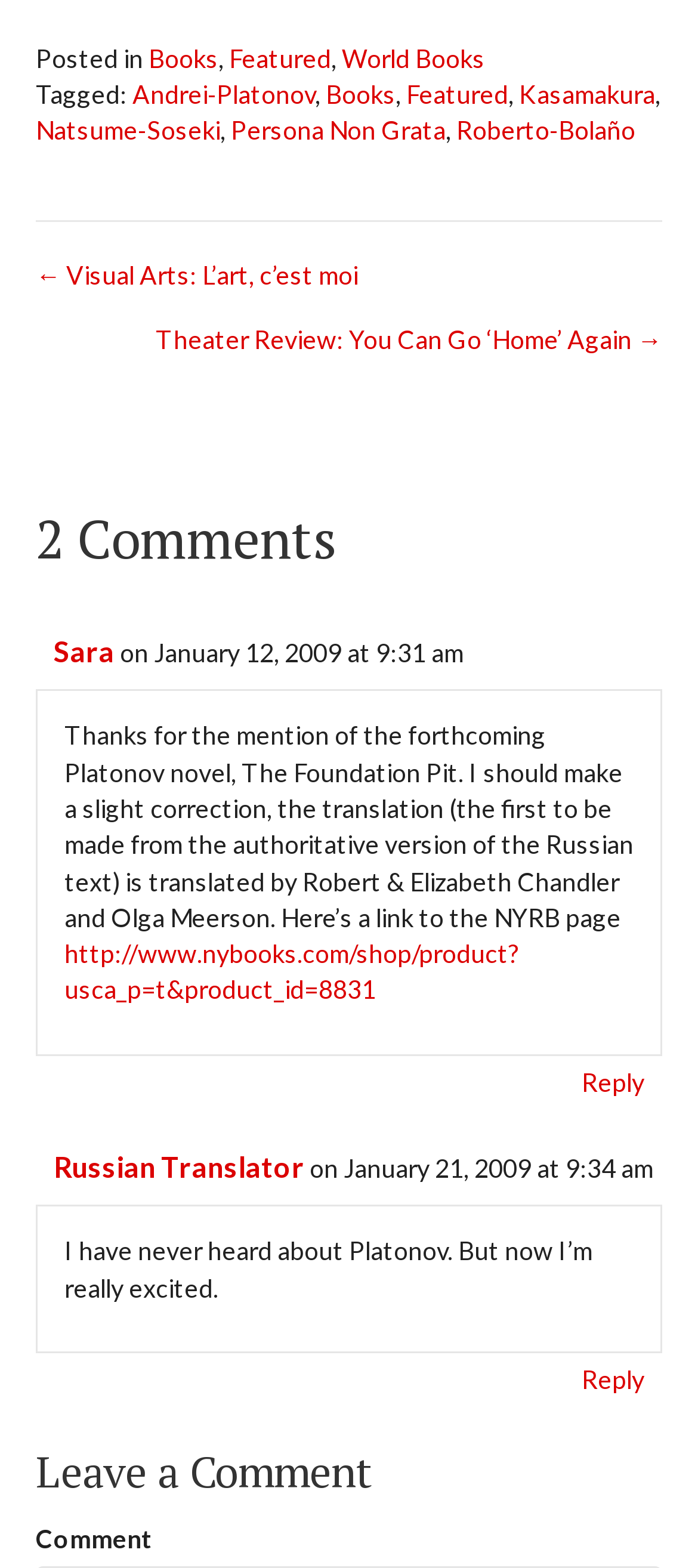Provide a one-word or one-phrase answer to the question:
Who is the author of the first comment?

Sara